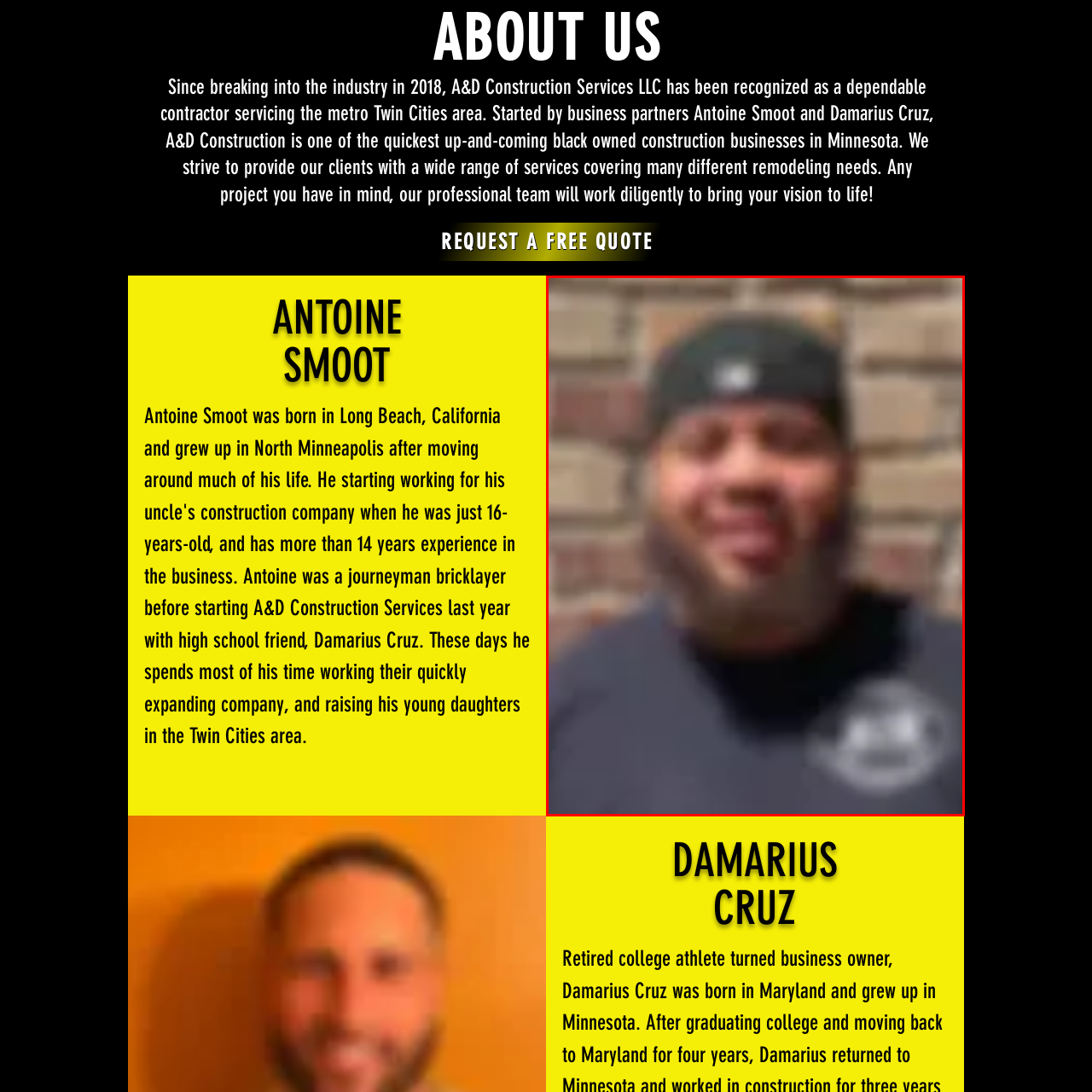What is the name of the construction business?
Examine the image within the red bounding box and give a comprehensive response.

The image features a smiling man in front of a brick wall, likely showcasing his connection to A&D Construction Services LLC, a prominent black-owned construction business in Minnesota.